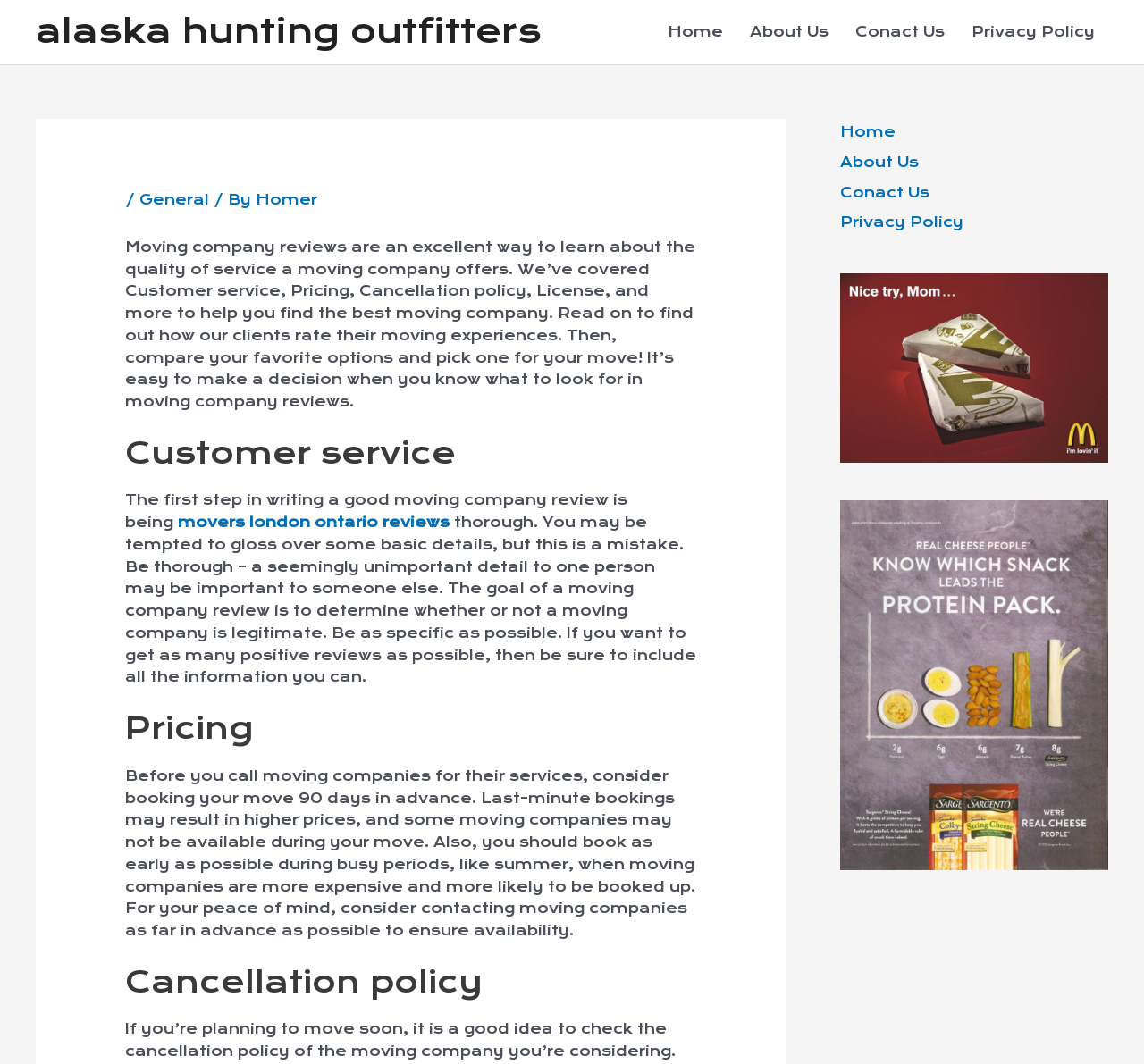Given the description of the UI element: "Conact Us", predict the bounding box coordinates in the form of [left, top, right, bottom], with each value being a float between 0 and 1.

[0.734, 0.173, 0.812, 0.188]